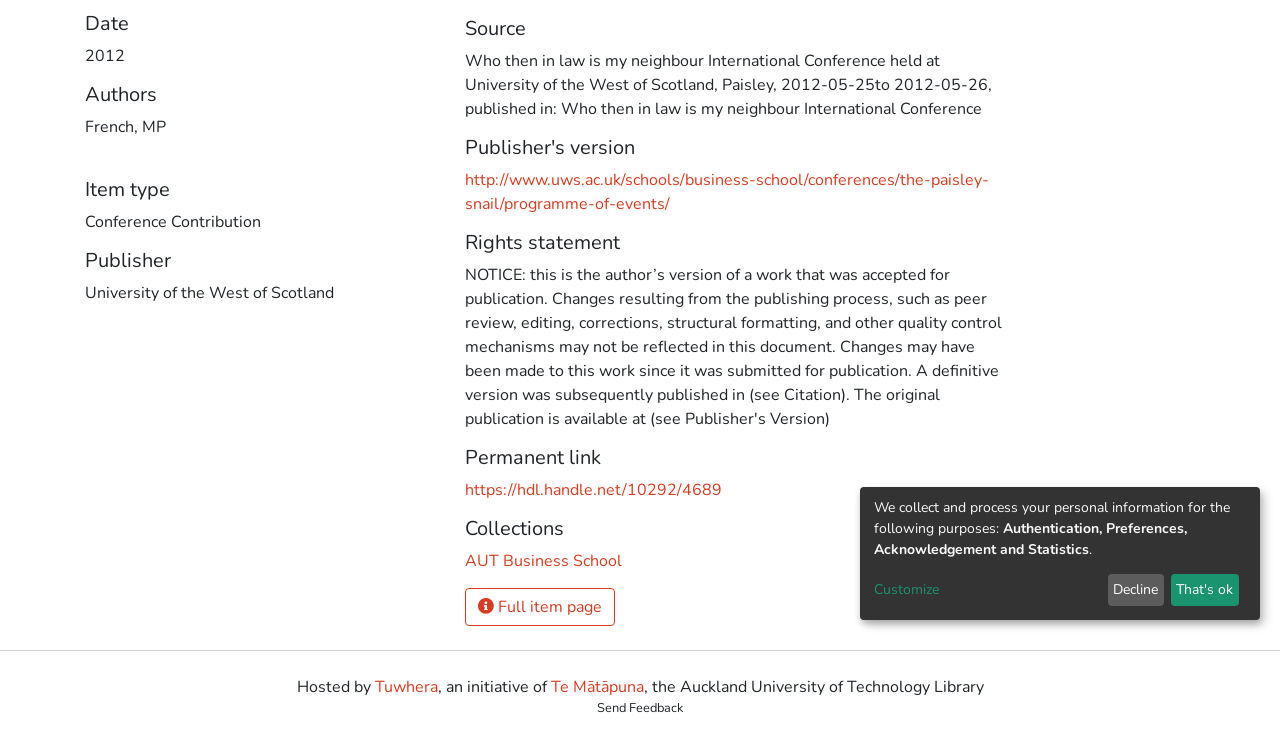From the webpage screenshot, predict the bounding box coordinates (top-left x, top-left y, bottom-right x, bottom-right y) for the UI element described here: Customize

[0.683, 0.781, 0.86, 0.809]